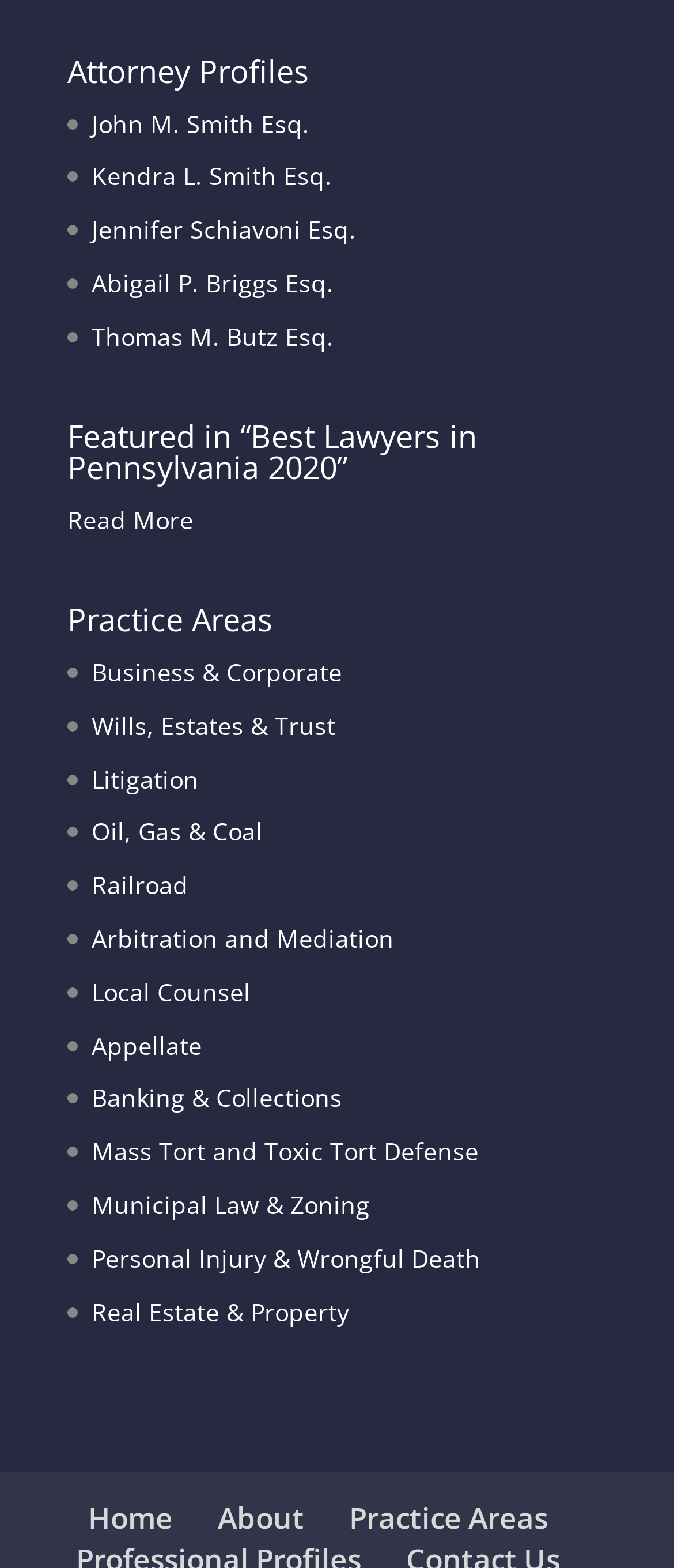Please determine the bounding box coordinates for the element that should be clicked to follow these instructions: "Read more about being featured in “Best Lawyers in Pennsylvania 2020”".

[0.1, 0.321, 0.287, 0.342]